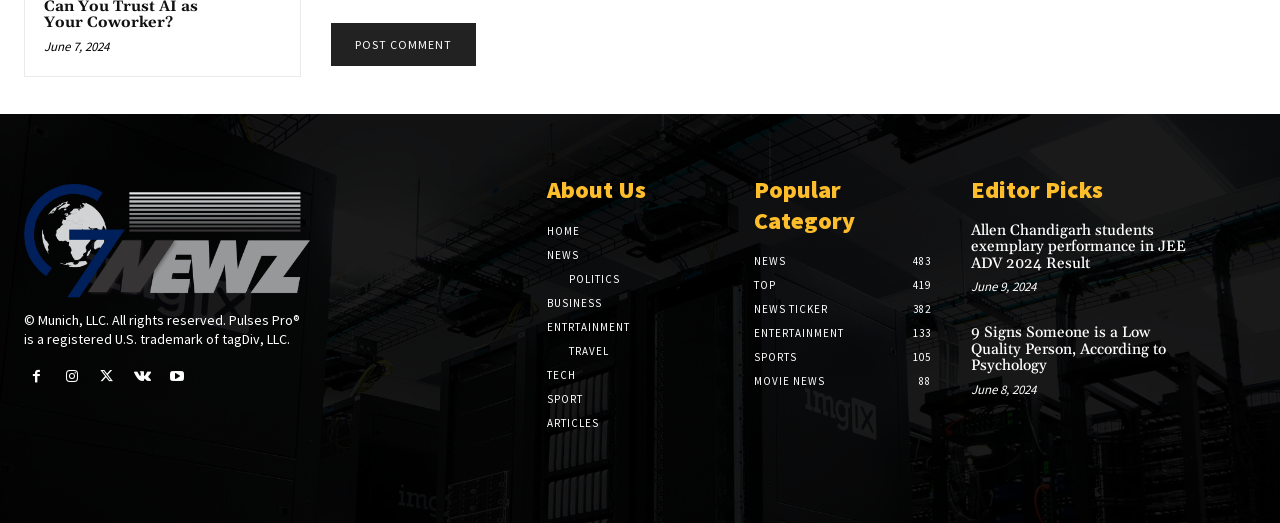Based on the image, provide a detailed response to the question:
What is the category of the link 'NEWS 483'?

I found the category by looking at the link 'NEWS 483' and noticing that it is located under the 'Popular Category' heading, which suggests that 'NEWS' is the category.